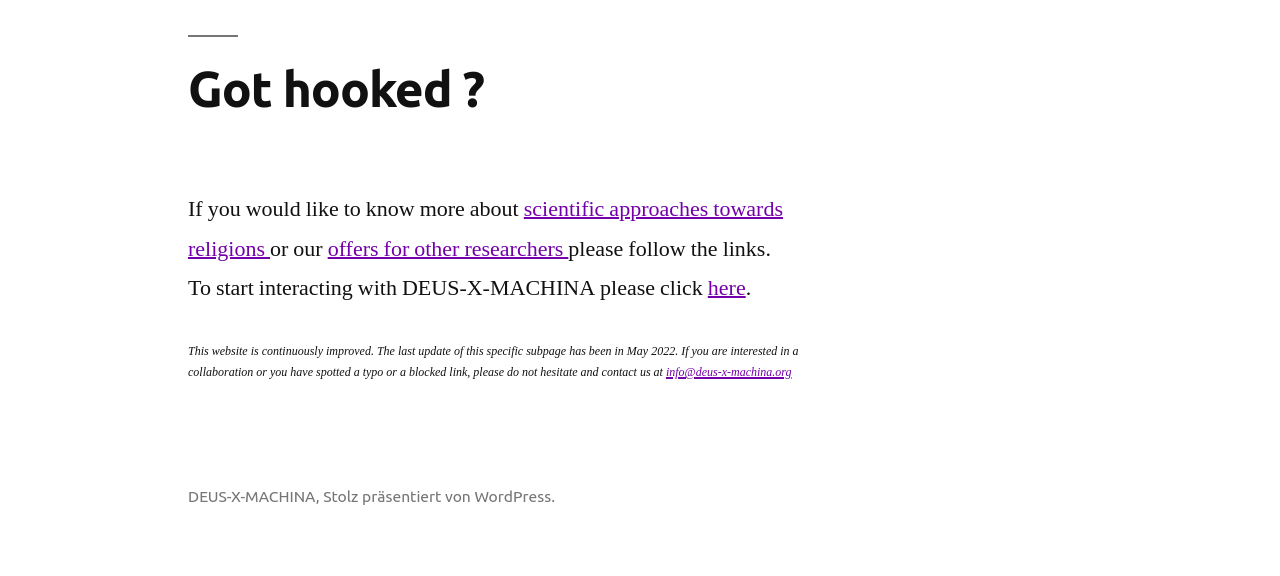What is the platform used to create this website?
Refer to the image and provide a one-word or short phrase answer.

WordPress